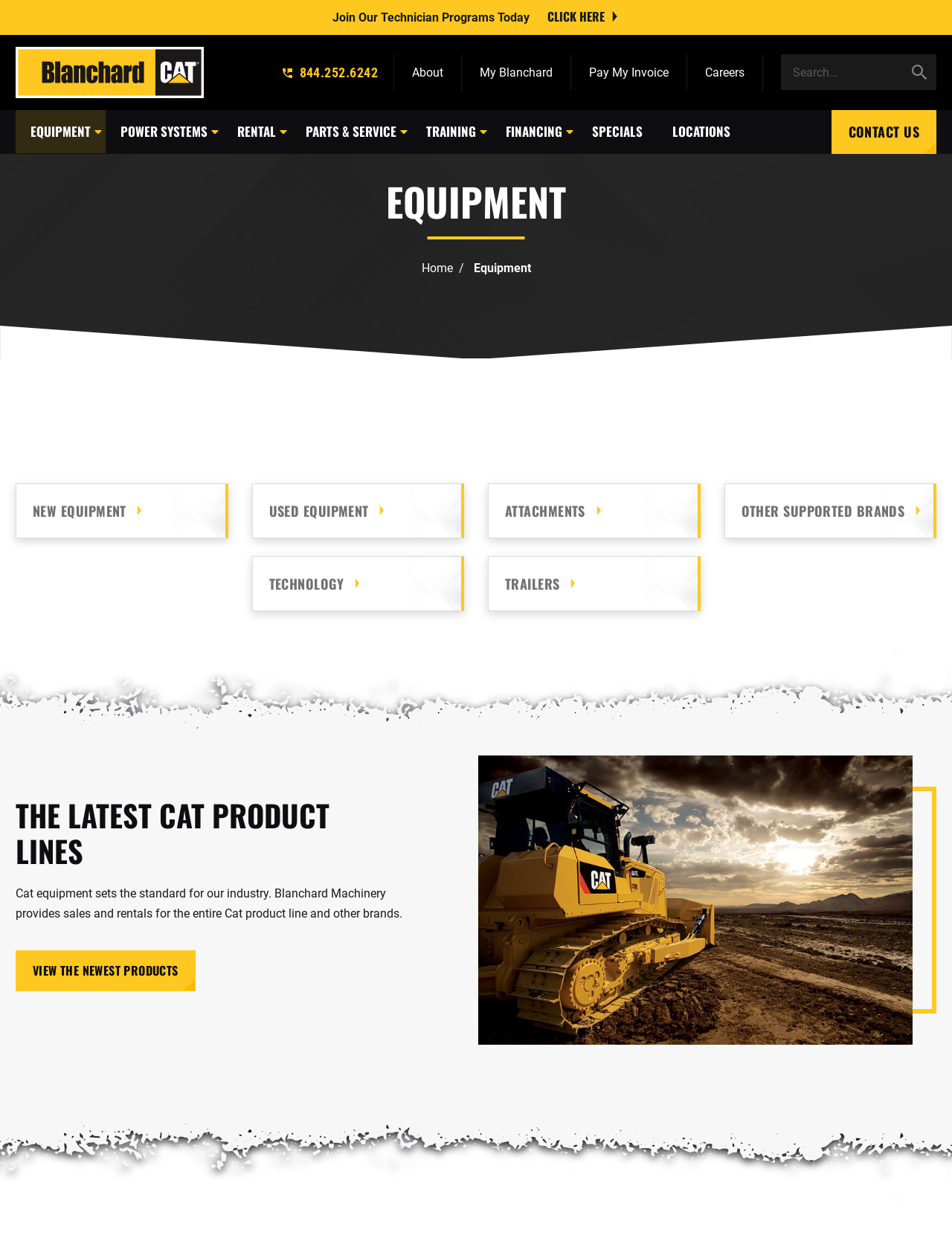What is the company name?
Please analyze the image and answer the question with as much detail as possible.

The company name is obtained from the link 'Blanchard Machinery' with the bounding box coordinates [0.016, 0.035, 0.214, 0.076] and the image 'Blanchard Machinery' with the same coordinates, indicating that it is the company's logo and name.